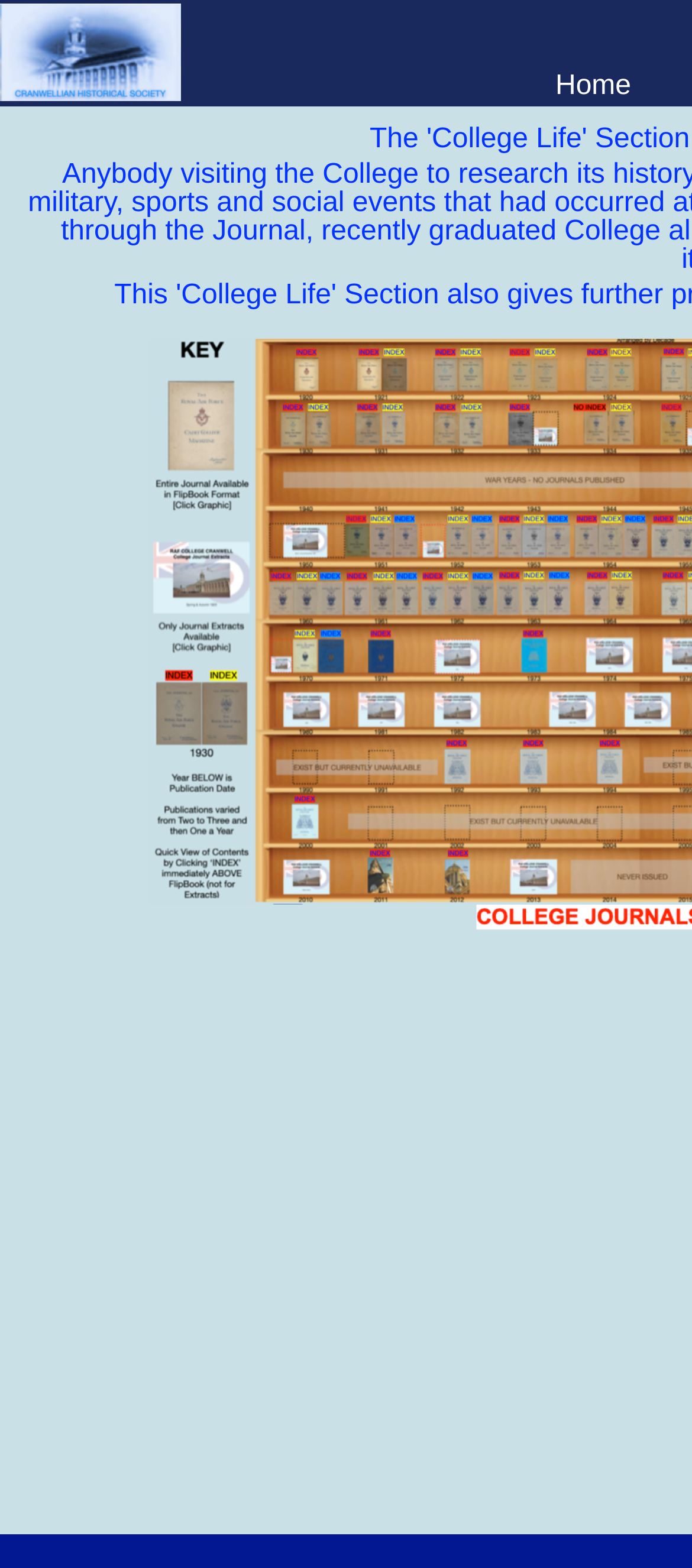Can you find the bounding box coordinates for the UI element given this description: "Home"? Provide the coordinates as four float numbers between 0 and 1: [left, top, right, bottom].

[0.792, 0.037, 0.977, 0.074]